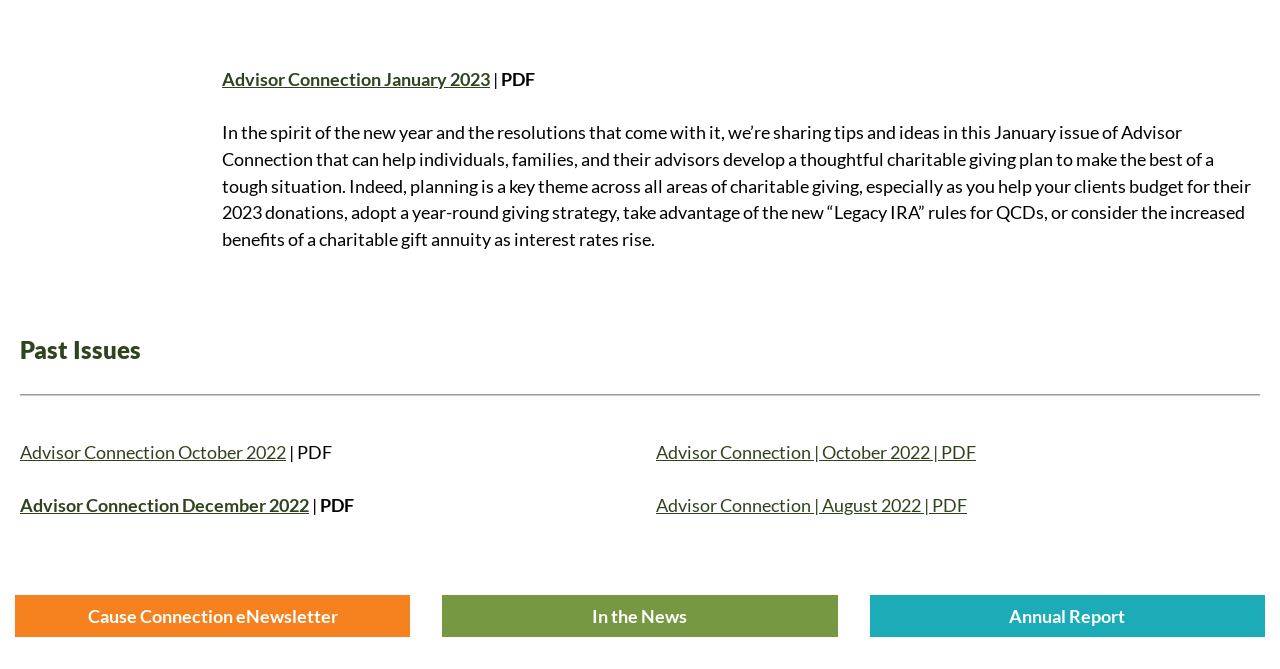Please find the bounding box coordinates of the clickable region needed to complete the following instruction: "Visit the 'Home' page". The bounding box coordinates must consist of four float numbers between 0 and 1, i.e., [left, top, right, bottom].

None